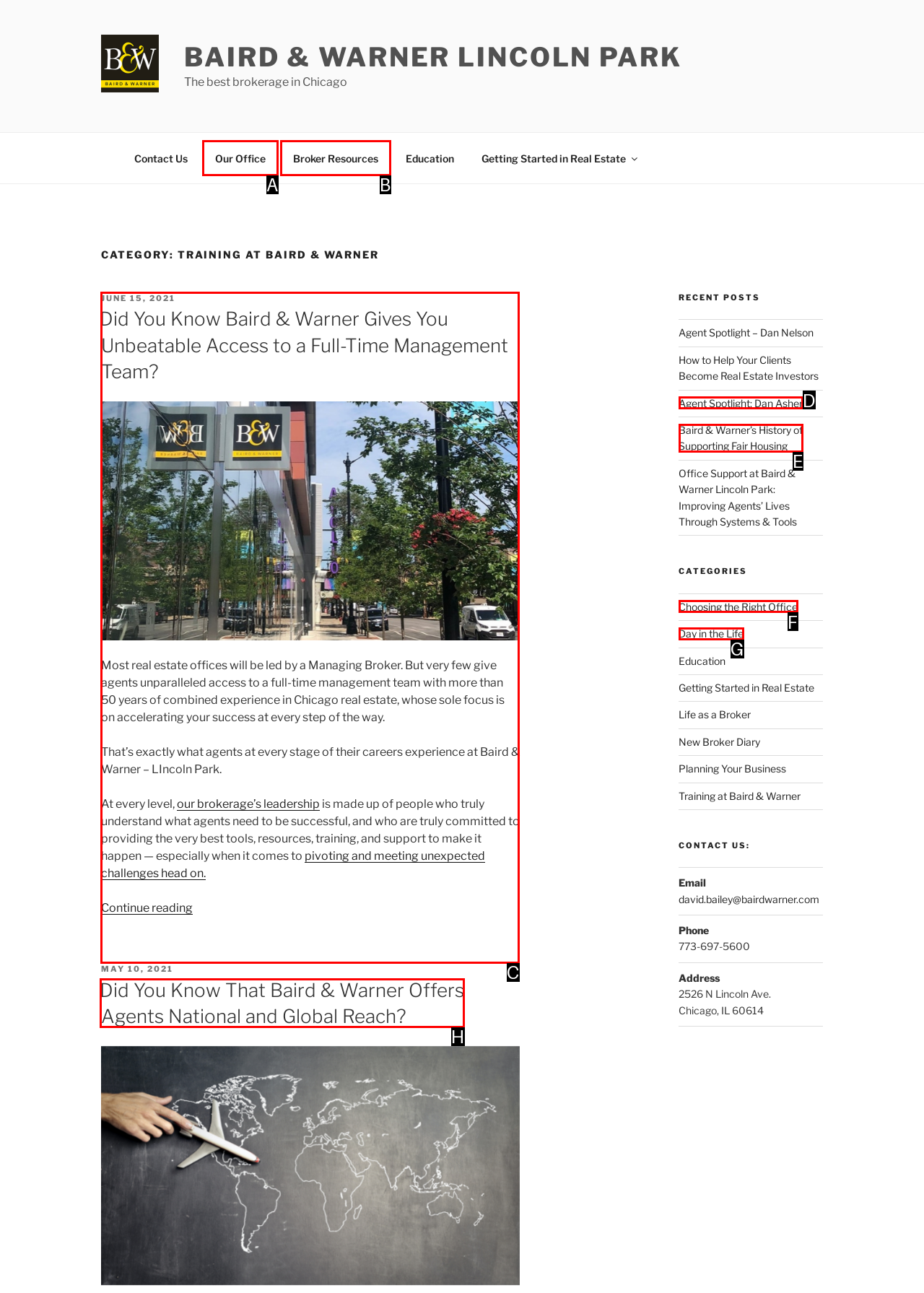Which option should I select to accomplish the task: Check JOURNAL? Respond with the corresponding letter from the given choices.

None